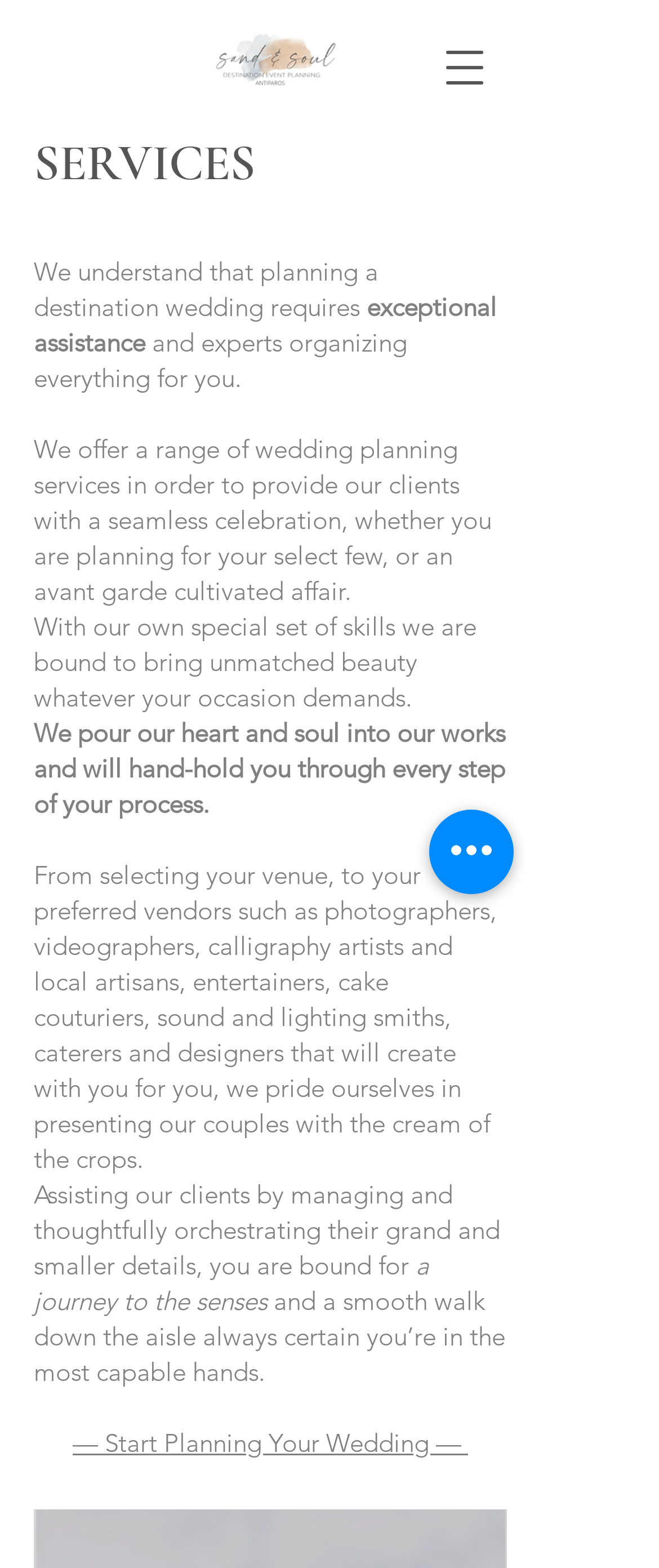Locate the UI element that matches the description aria-label="Open navigation menu" in the webpage screenshot. Return the bounding box coordinates in the format (top-left x, top-left y, bottom-right x, bottom-right y), with values ranging from 0 to 1.

[0.641, 0.016, 0.769, 0.07]